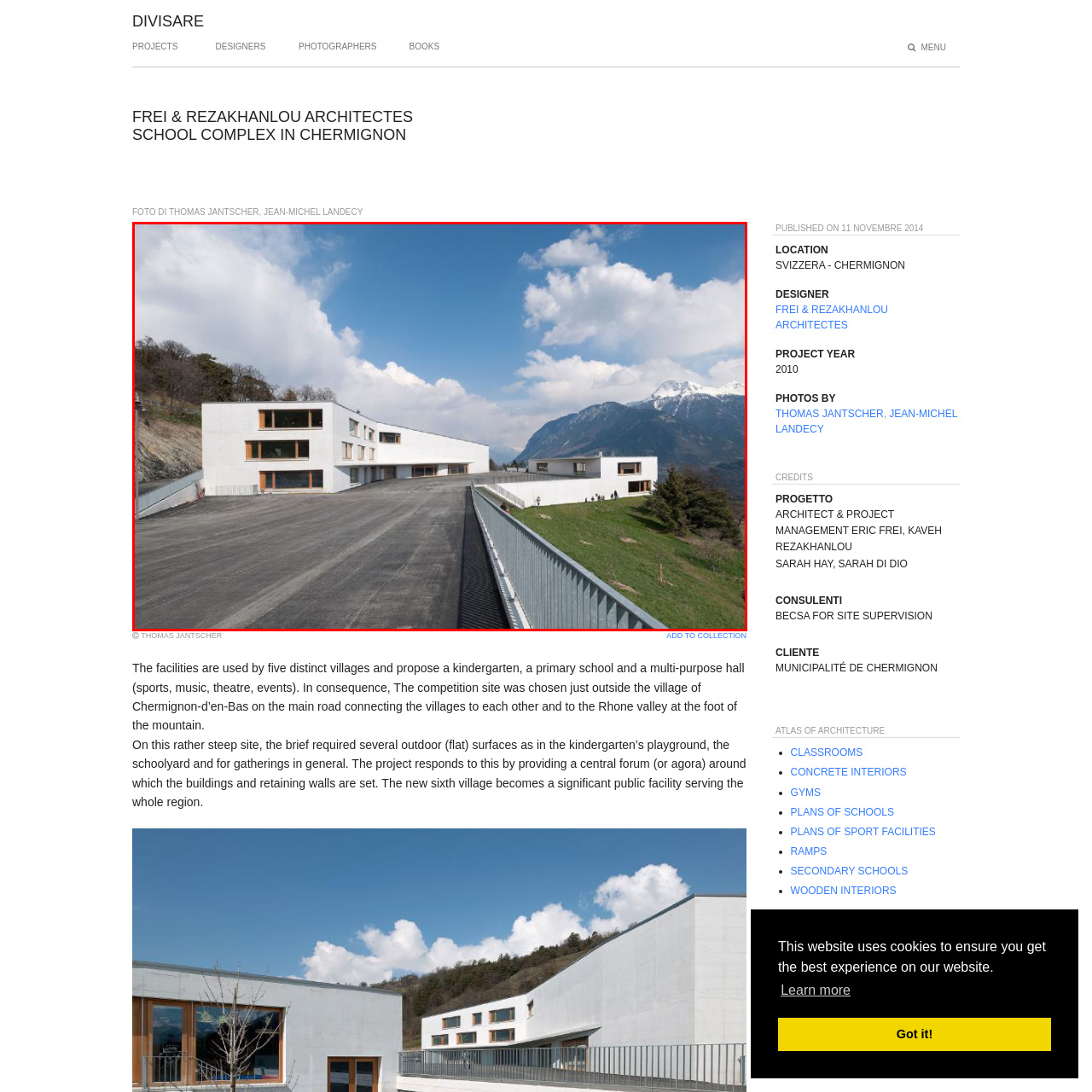What are the functions of the multi-purpose hall?
Examine the visual content inside the red box and reply with a single word or brief phrase that best answers the question.

Educational needs